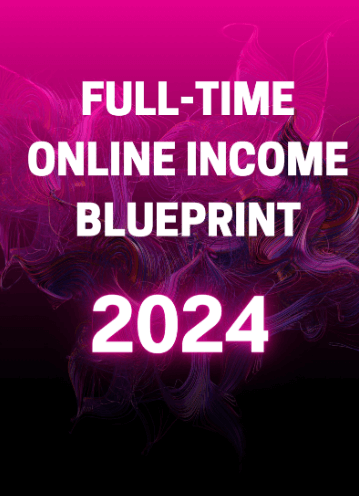What is the style of the text?
Please ensure your answer is as detailed and informative as possible.

The text in the image is designed in bold, uppercase letters, which emphasizes the importance of the content and makes it stand out against the vibrant background.